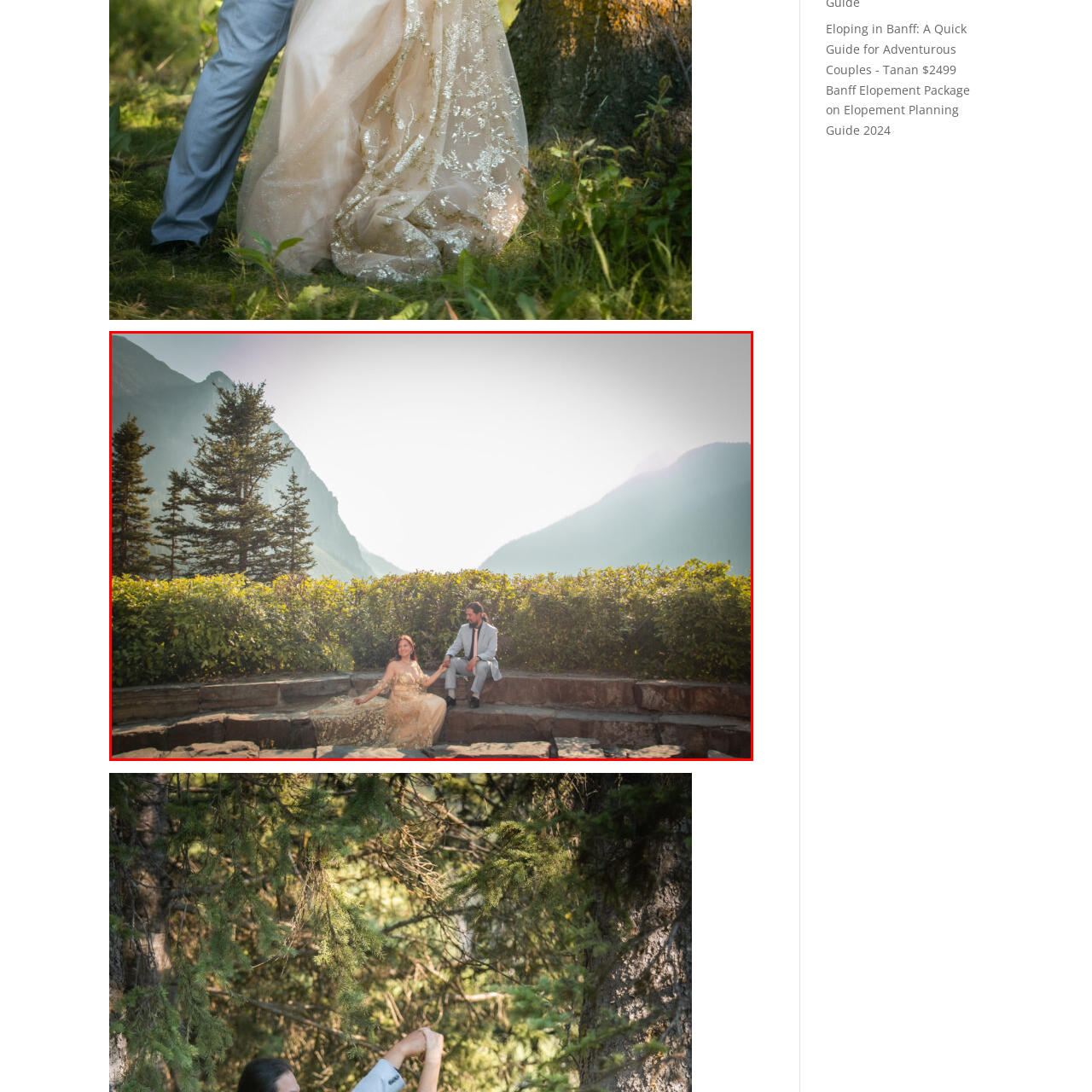What is the surrounding environment?
Review the image encased within the red bounding box and supply a detailed answer according to the visual information available.

The caption states that the couple is seated on a natural stone surface, surrounded by lush greenery, which enhances the romance of the elopement setting, indicating that the surrounding environment is lush greenery.